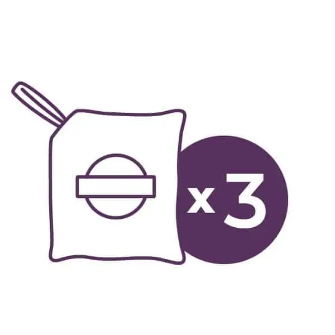What is the design feature on the Scent Pak packet?
Please interpret the details in the image and answer the question thoroughly.

The stylized illustration of the Scent Pak depicts a small packet with a circular emblem and a zipper, which is a design feature of the product.